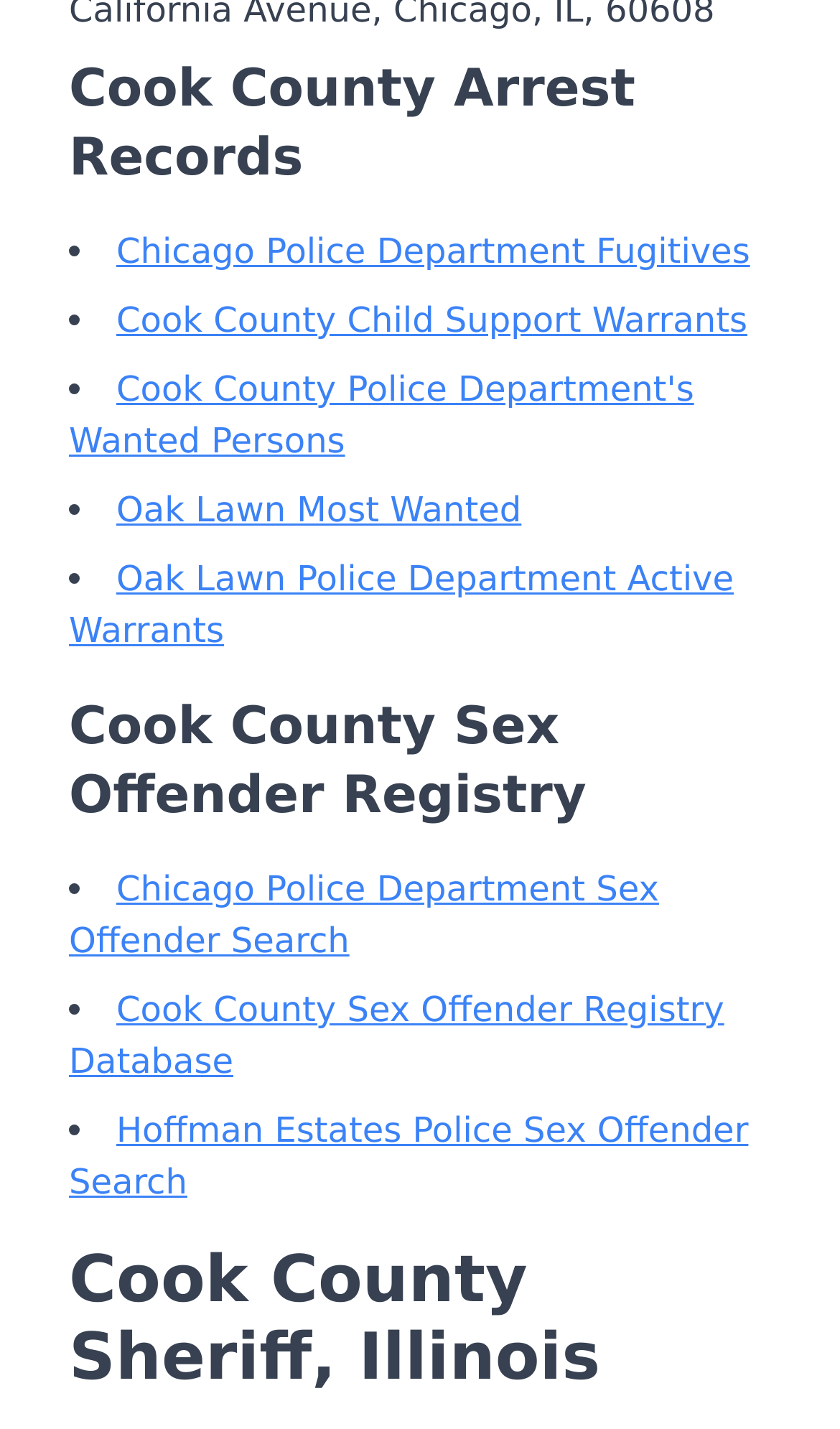Locate the bounding box of the UI element with the following description: "Chicago Police Department Fugitives".

[0.138, 0.161, 0.893, 0.19]